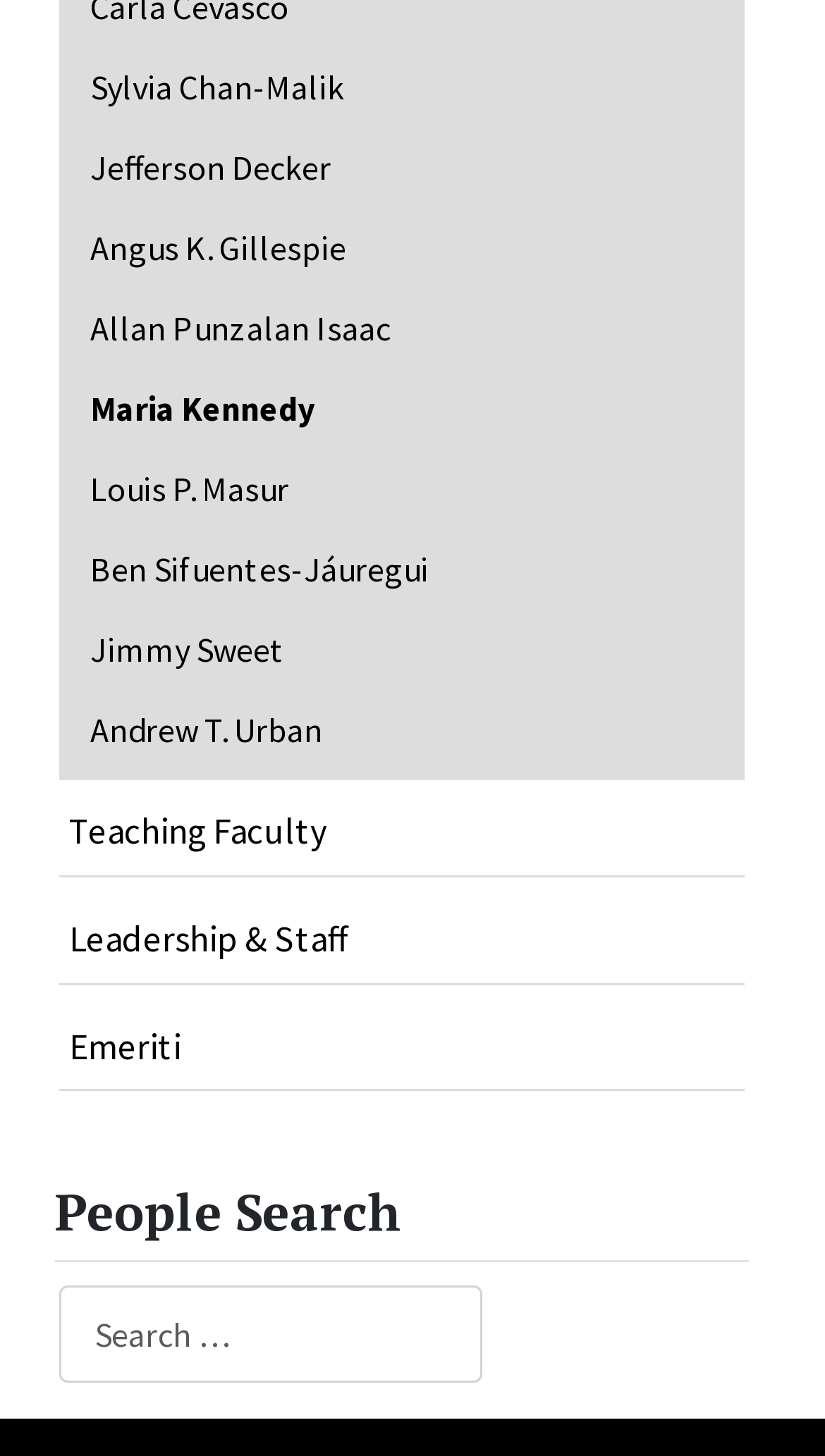How many characters are required for search results?
Based on the image, respond with a single word or phrase.

2 or more